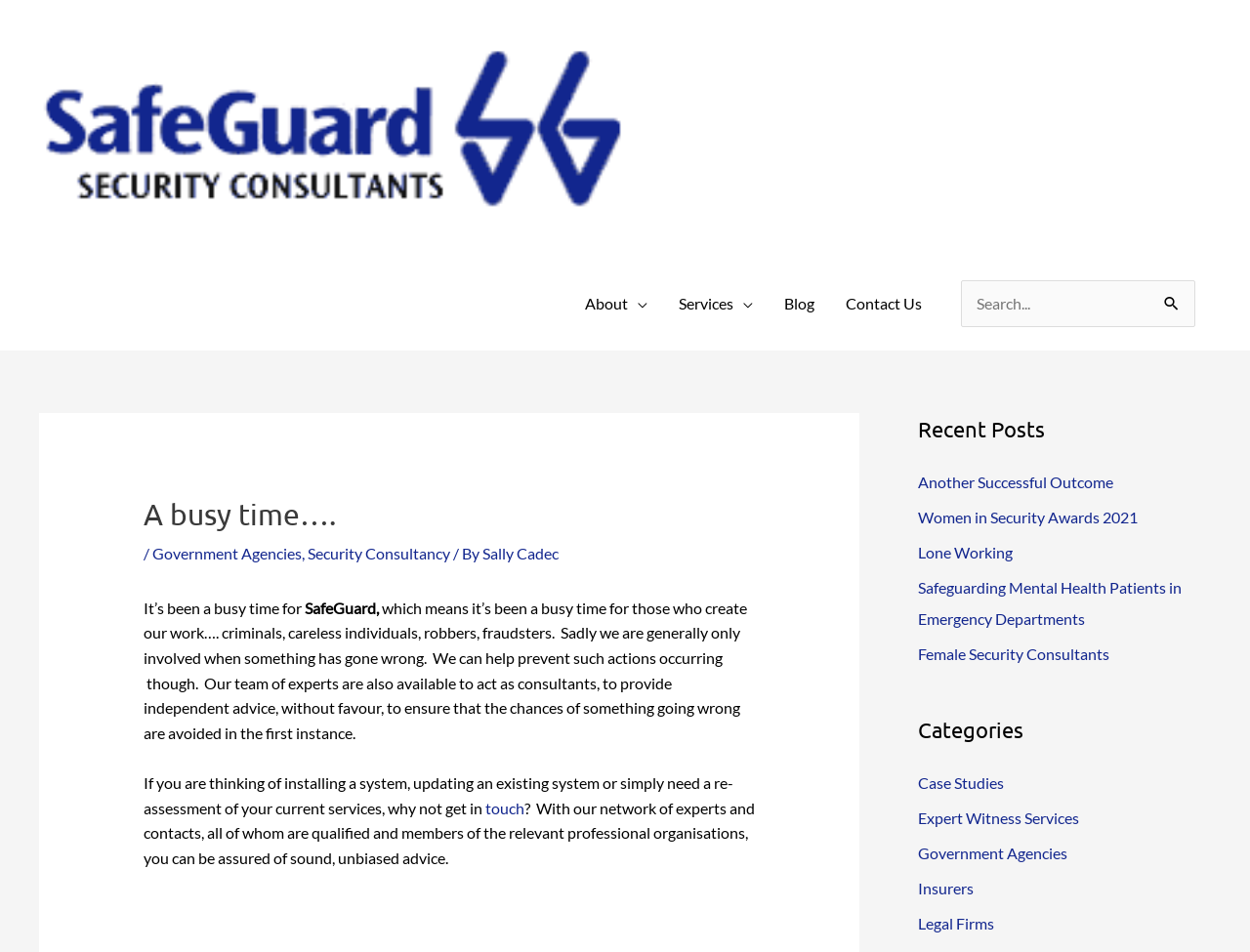Predict the bounding box coordinates of the area that should be clicked to accomplish the following instruction: "View recent posts". The bounding box coordinates should consist of four float numbers between 0 and 1, i.e., [left, top, right, bottom].

[0.734, 0.497, 0.891, 0.516]